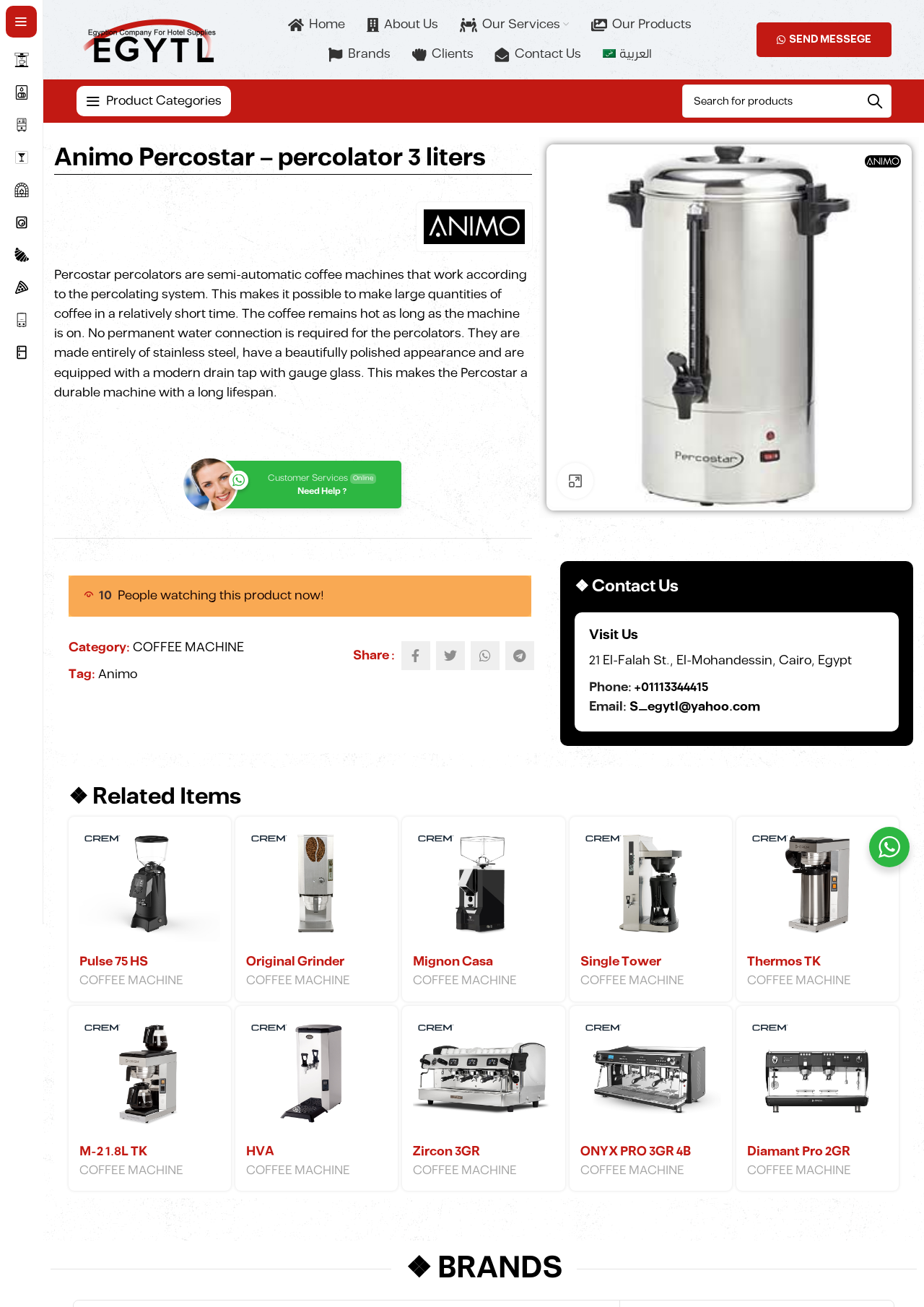What is the material of Percostar coffee machines?
Could you answer the question with a detailed and thorough explanation?

The webpage states that Percostar coffee machines are made entirely of stainless steel, have a beautifully polished appearance, and are equipped with a modern drain tap with gauge glass.